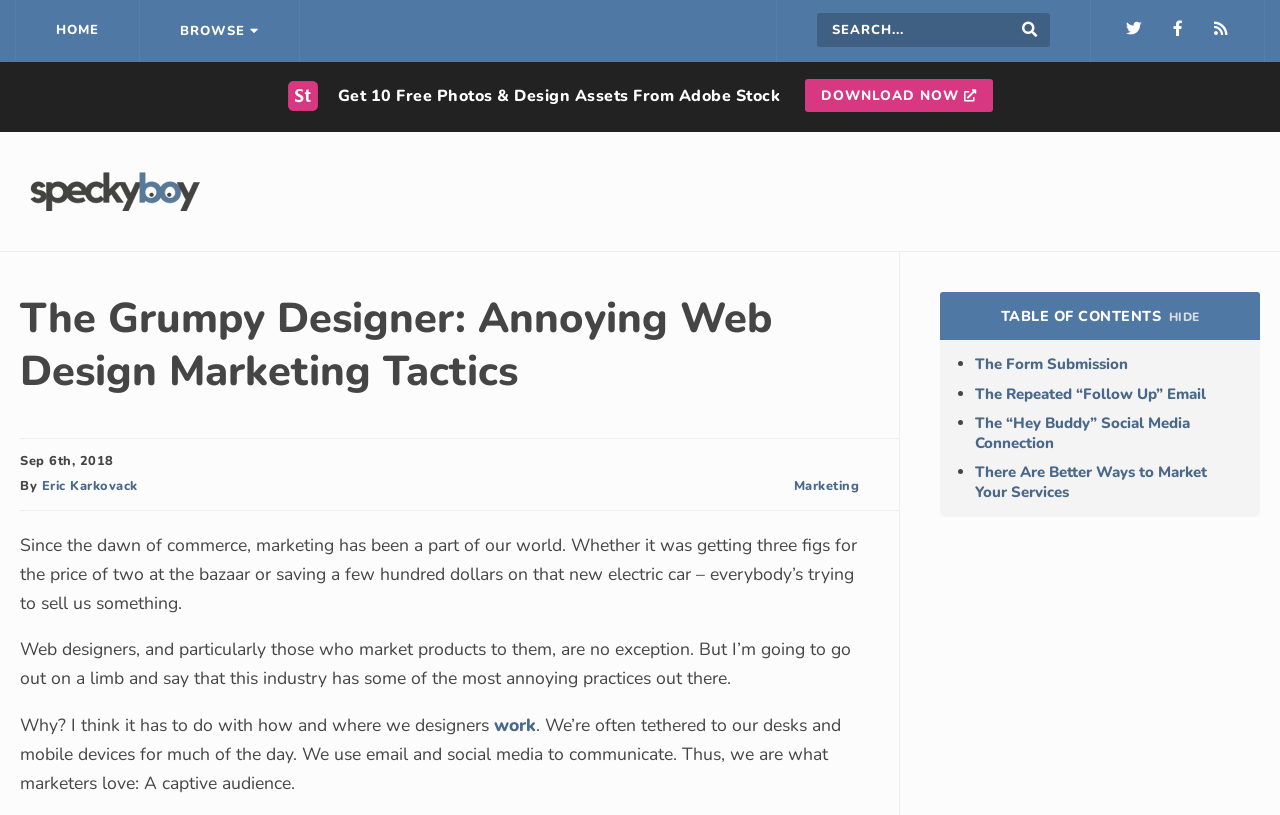Can you pinpoint the bounding box coordinates for the clickable element required for this instruction: "Visit our Twitter page"? The coordinates should be four float numbers between 0 and 1, i.e., [left, top, right, bottom].

[0.872, 0.017, 0.901, 0.056]